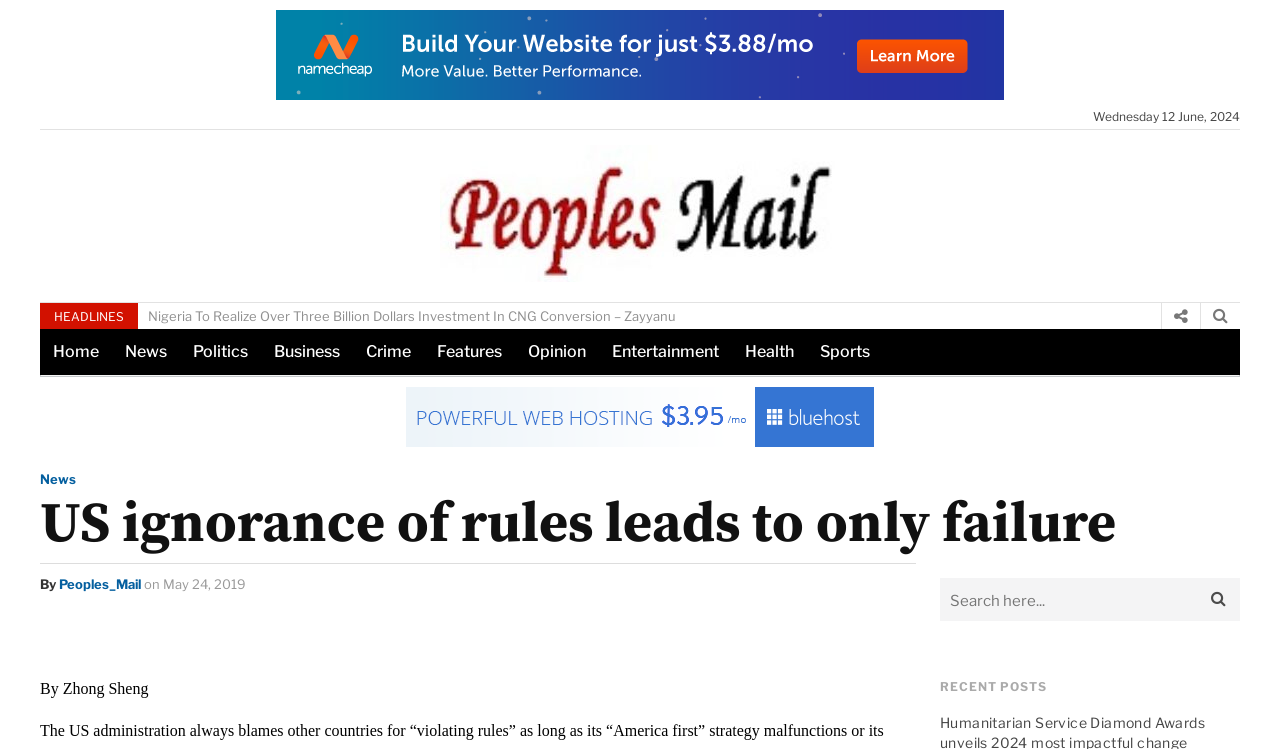Please find the bounding box coordinates (top-left x, top-left y, bottom-right x, bottom-right y) in the screenshot for the UI element described as follows: name="s" placeholder="Search here..."

[0.734, 0.772, 0.938, 0.829]